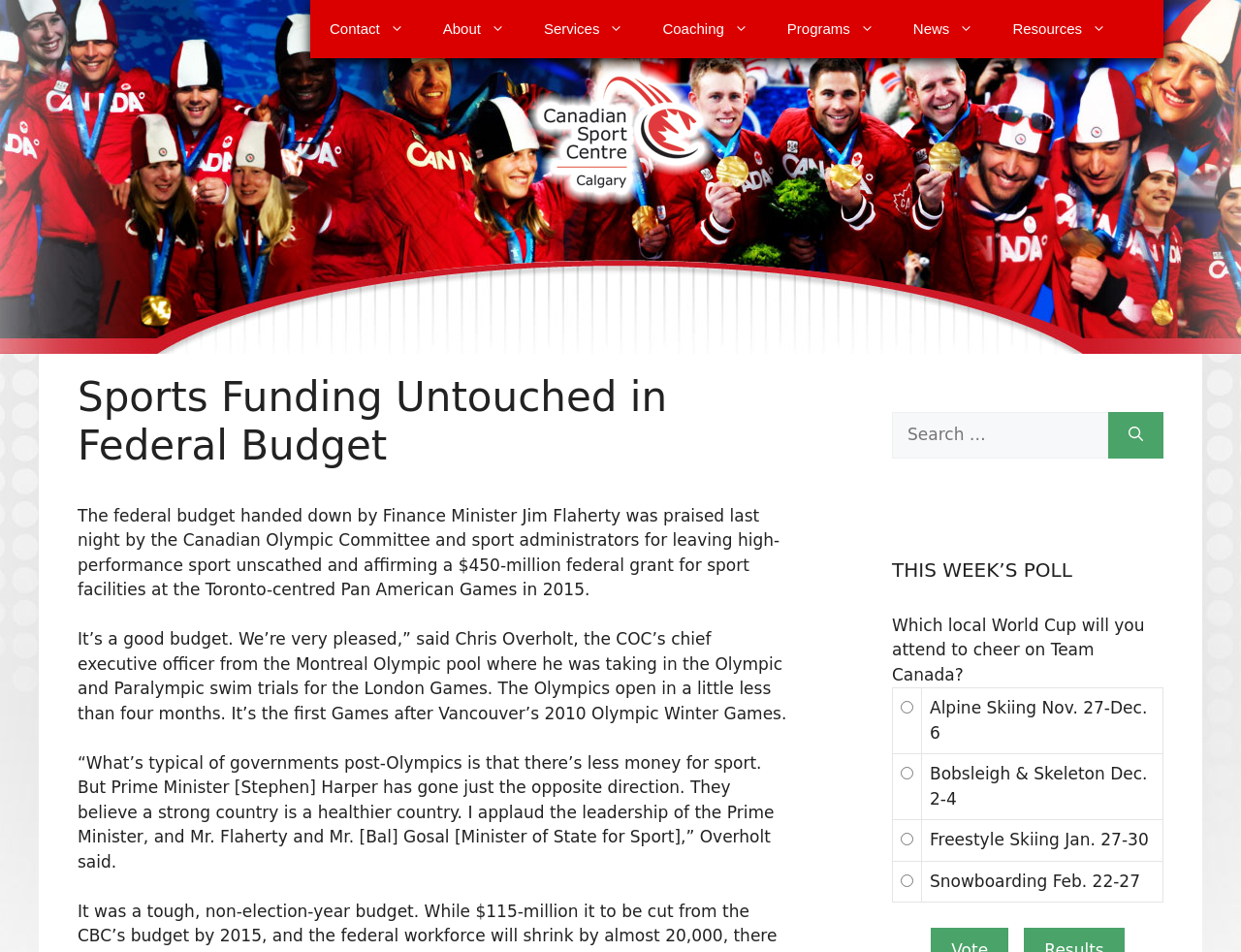Bounding box coordinates are specified in the format (top-left x, top-left y, bottom-right x, bottom-right y). All values are floating point numbers bounded between 0 and 1. Please provide the bounding box coordinate of the region this sentence describes: alt="Canadian Sport Centre"

[0.422, 0.128, 0.578, 0.148]